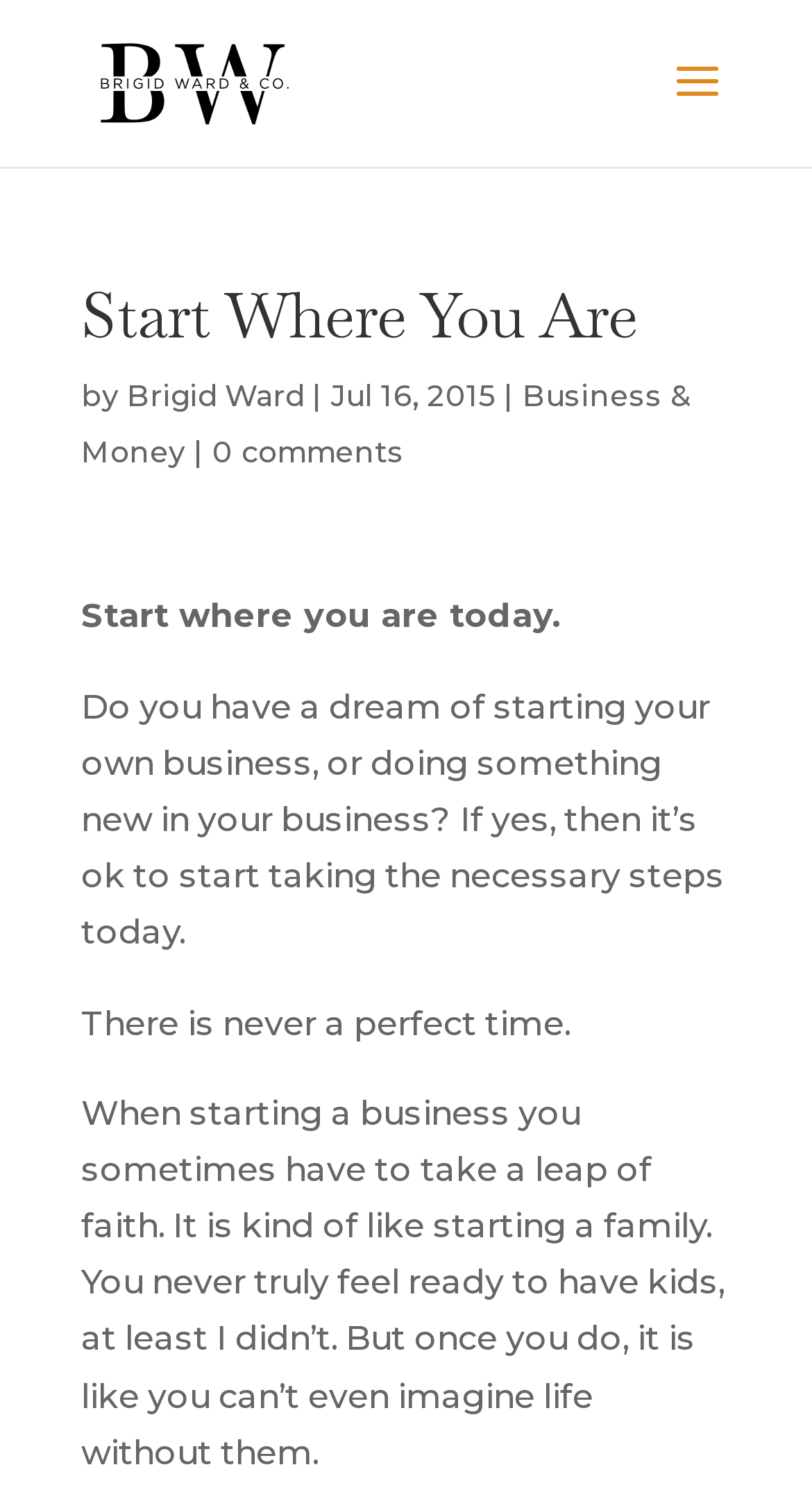Using the given element description, provide the bounding box coordinates (top-left x, top-left y, bottom-right x, bottom-right y) for the corresponding UI element in the screenshot: Business & Money

[0.1, 0.252, 0.851, 0.314]